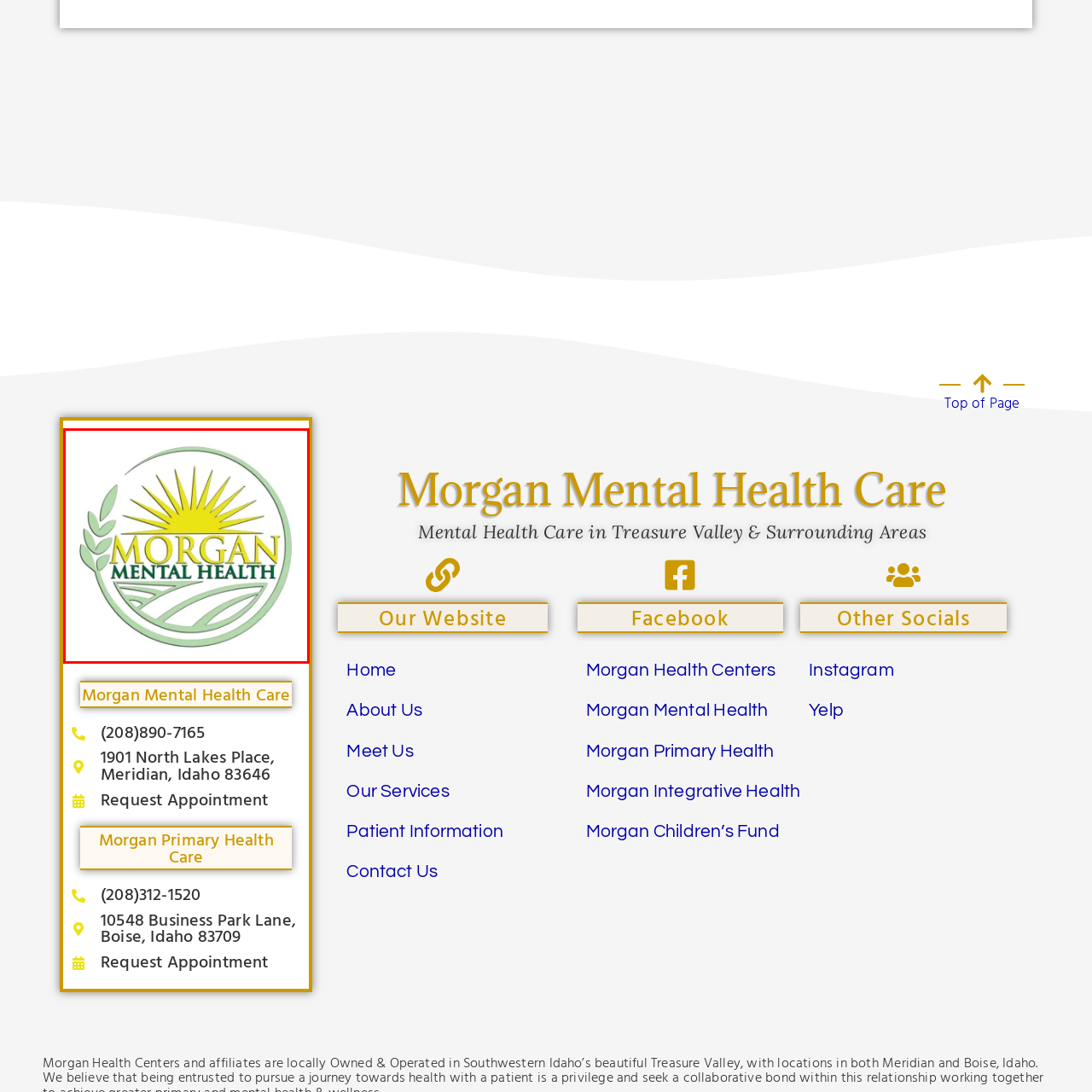What do the green leaves on the left side of the circle symbolize?
Refer to the image enclosed in the red bounding box and answer the question thoroughly.

The green leaves flanking the left side of the circular design in the Morgan Mental Health logo represent growth, well-being, and a focus on holistic health, which is a core aspect of the organization's approach to healthcare.